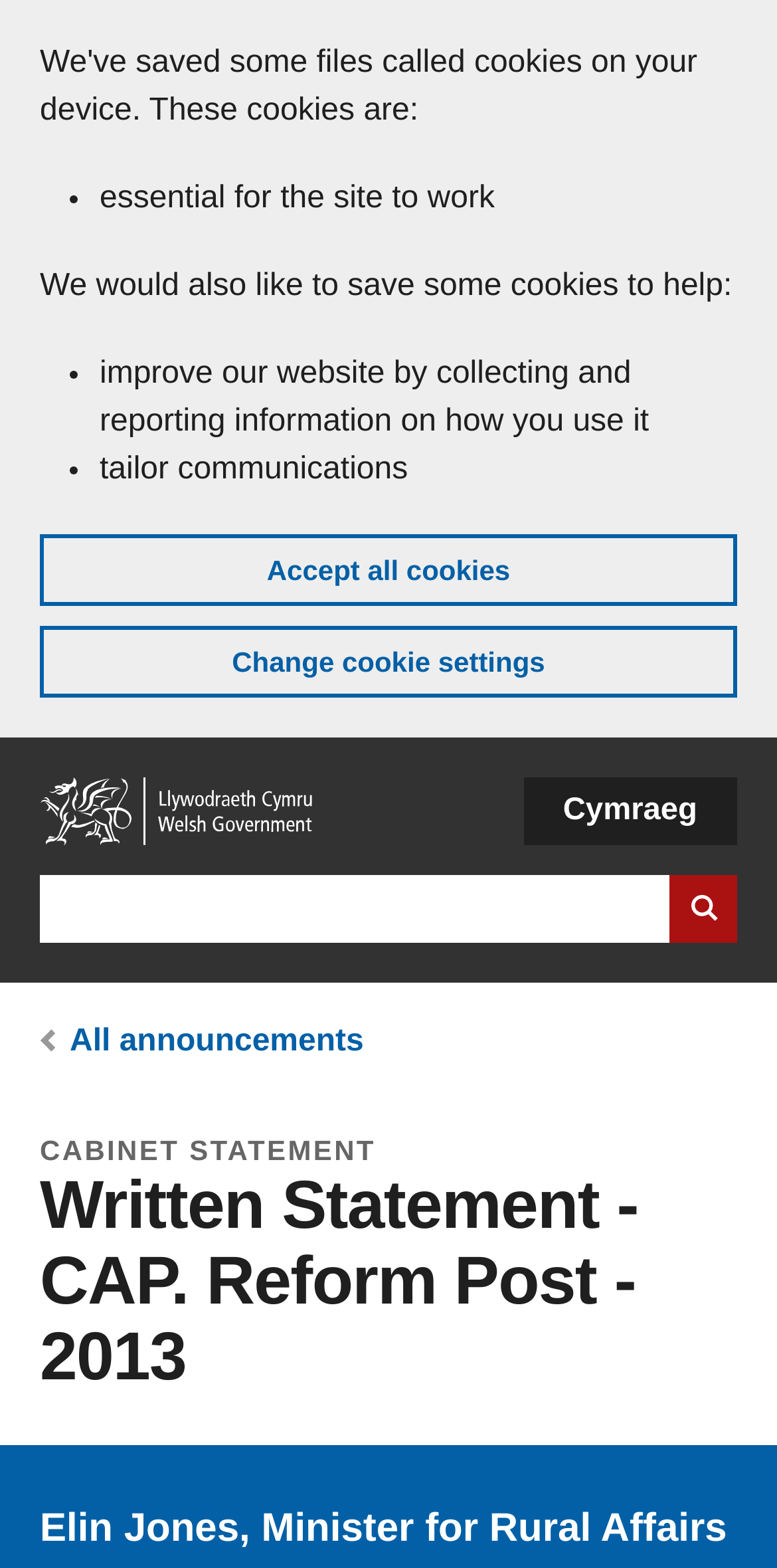What is the topic of the written statement? Using the information from the screenshot, answer with a single word or phrase.

CAP Reform Post-2013